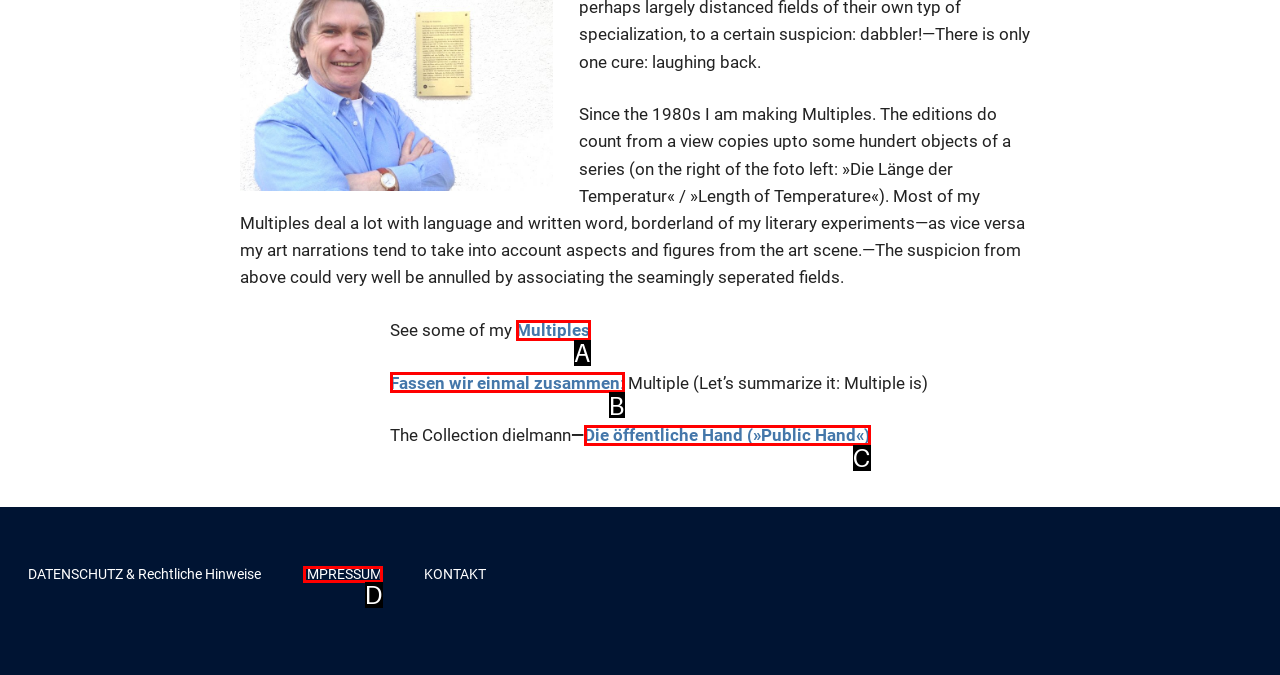Pick the option that best fits the description: IMPRESSUM. Reply with the letter of the matching option directly.

D